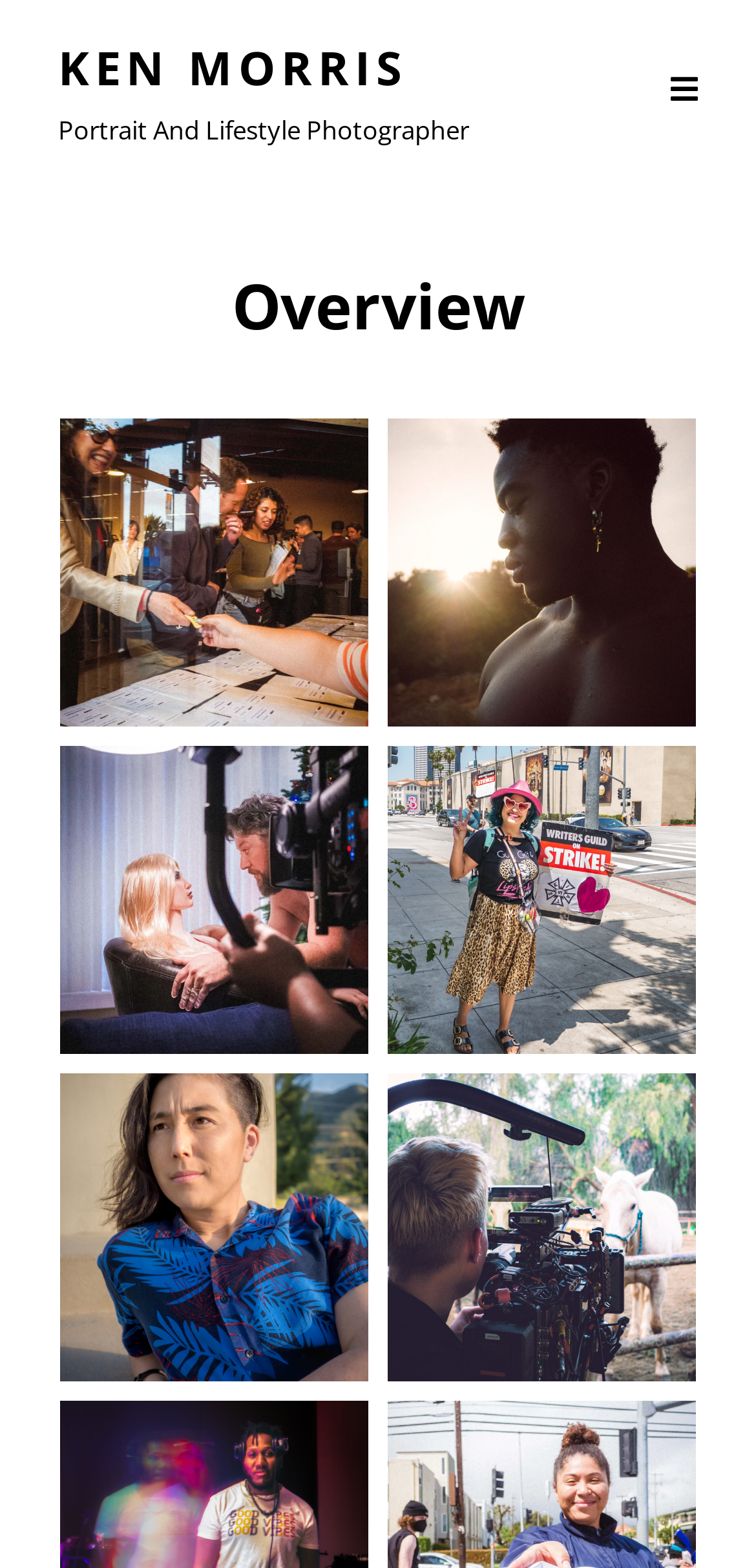Pinpoint the bounding box coordinates of the area that should be clicked to complete the following instruction: "Open the first image in lightbox". The coordinates must be given as four float numbers between 0 and 1, i.e., [left, top, right, bottom].

[0.08, 0.267, 0.487, 0.464]